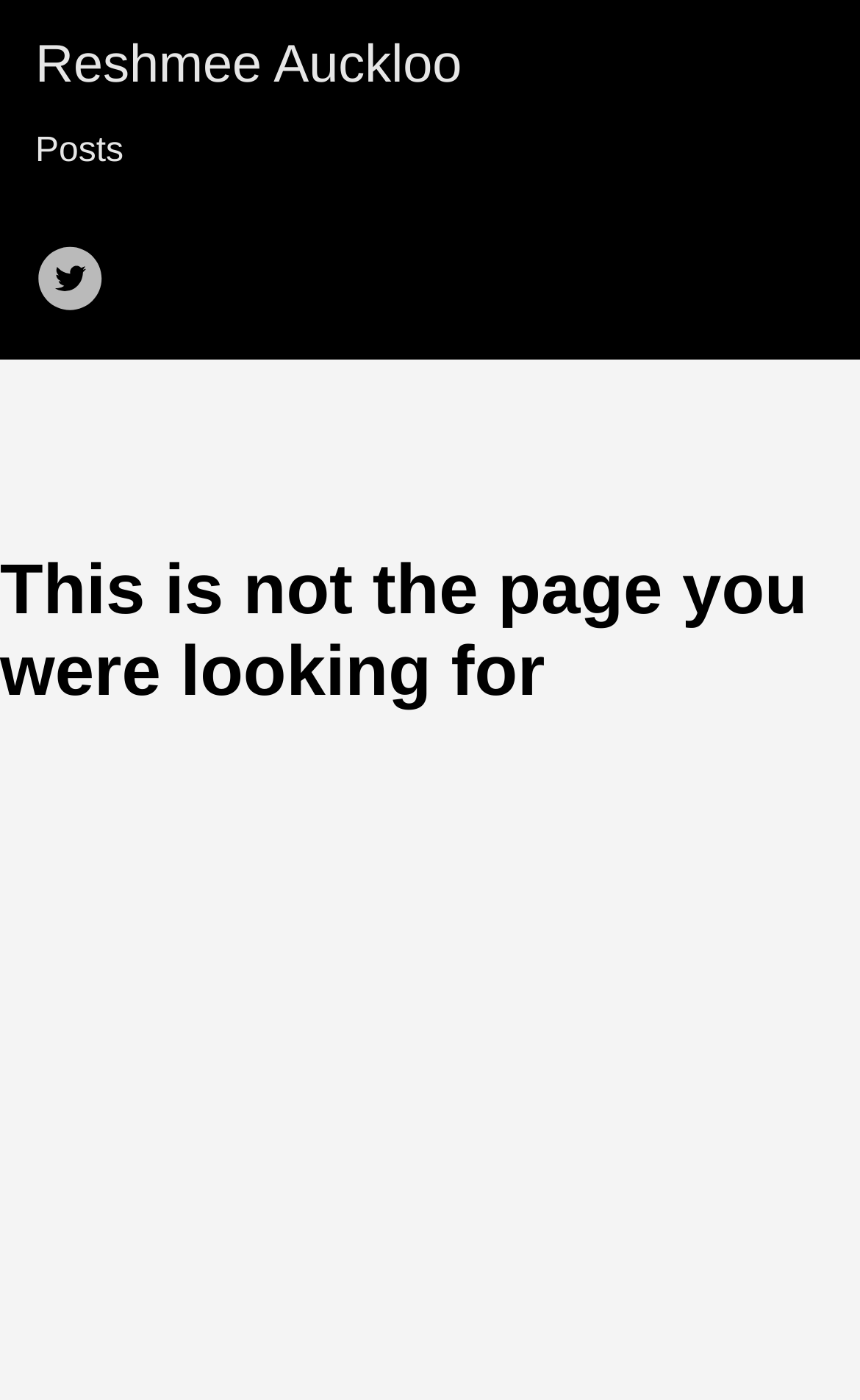How many images are present in the Twitter link?
Please answer the question as detailed as possible based on the image.

The Twitter link has two images associated with it, which can be identified by their bounding box coordinates. These images are likely to be icons or logos related to Twitter.